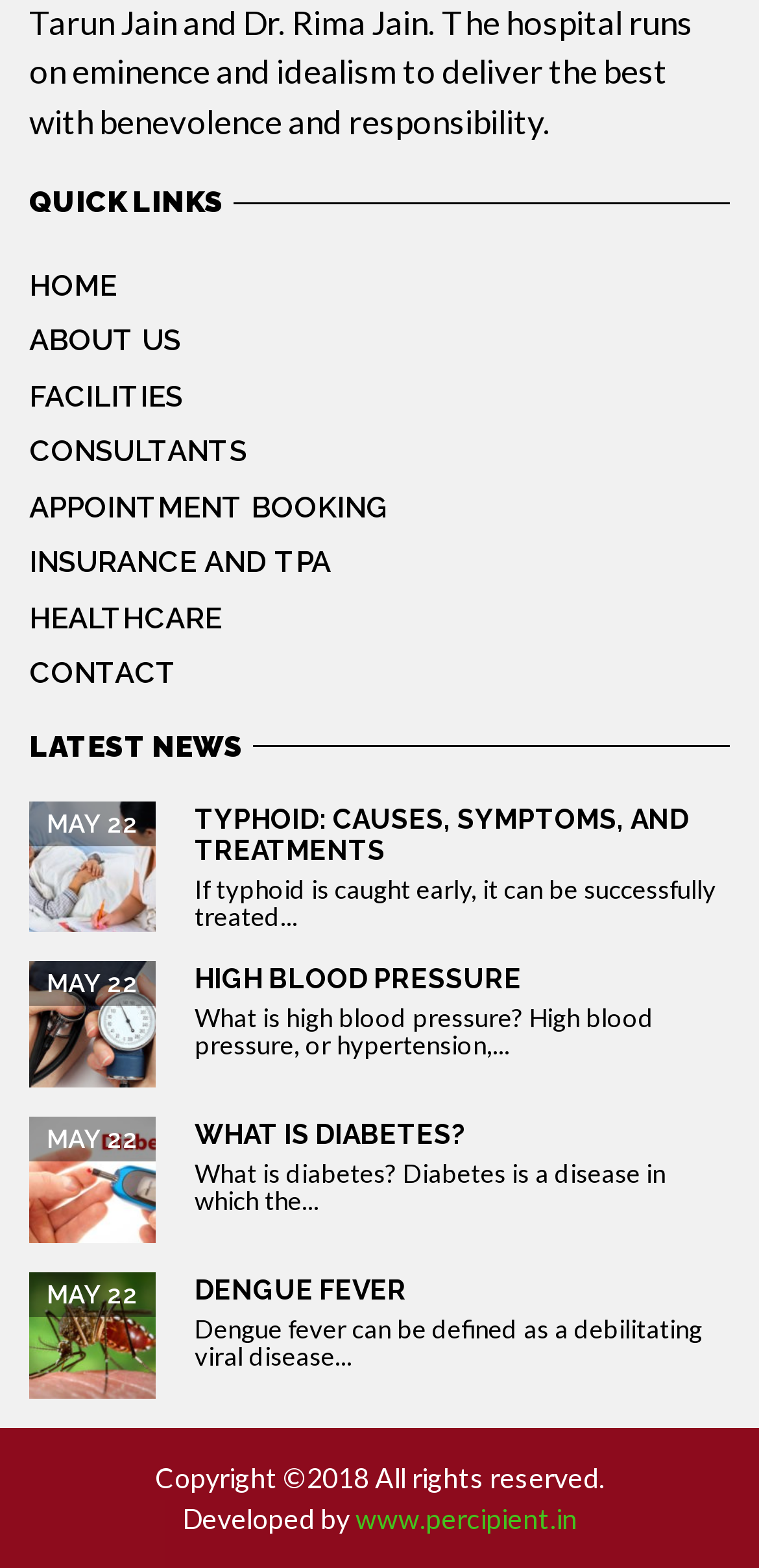Find the bounding box coordinates of the clickable region needed to perform the following instruction: "Read about TYPHOID: CAUSES, SYMPTOMS, AND TREATMENTS". The coordinates should be provided as four float numbers between 0 and 1, i.e., [left, top, right, bottom].

[0.256, 0.513, 0.908, 0.552]